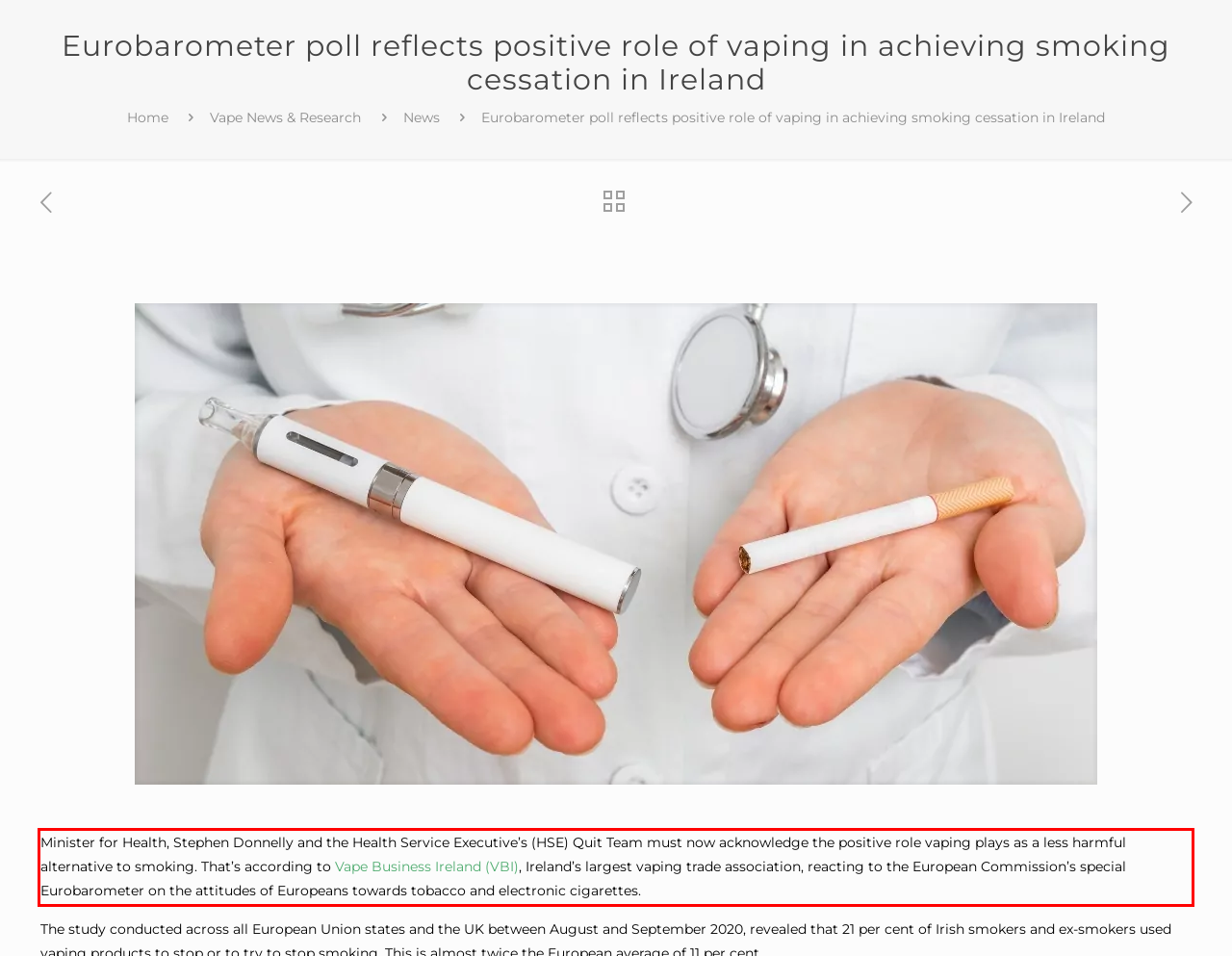Look at the screenshot of the webpage, locate the red rectangle bounding box, and generate the text content that it contains.

Minister for Health, Stephen Donnelly and the Health Service Executive’s (HSE) Quit Team must now acknowledge the positive role vaping plays as a less harmful alternative to smoking. That’s according to Vape Business Ireland (VBI), Ireland’s largest vaping trade association, reacting to the European Commission’s special Eurobarometer on the attitudes of Europeans towards tobacco and electronic cigarettes.